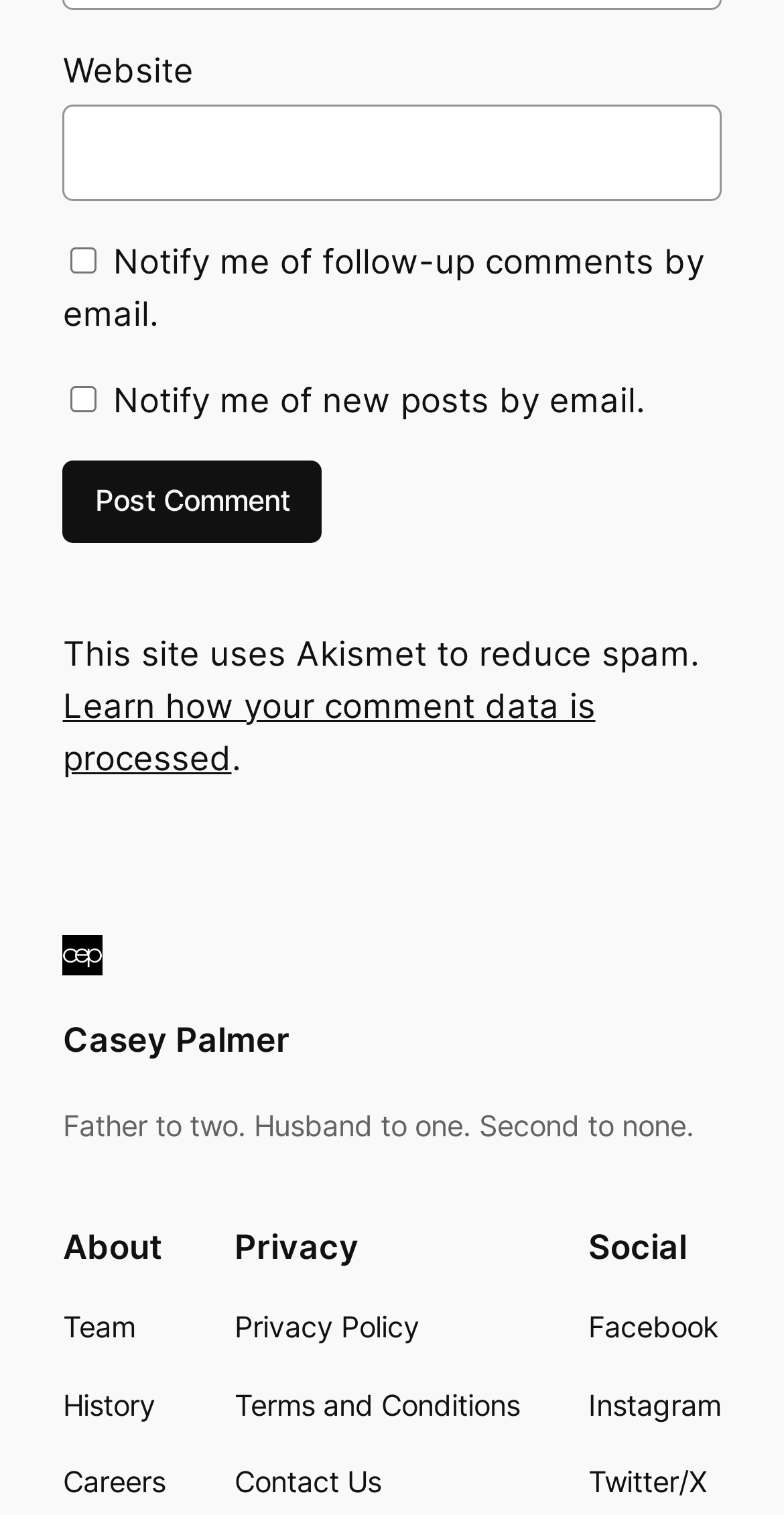Predict the bounding box coordinates for the UI element described as: "Team". The coordinates should be four float numbers between 0 and 1, presented as [left, top, right, bottom].

[0.08, 0.862, 0.172, 0.891]